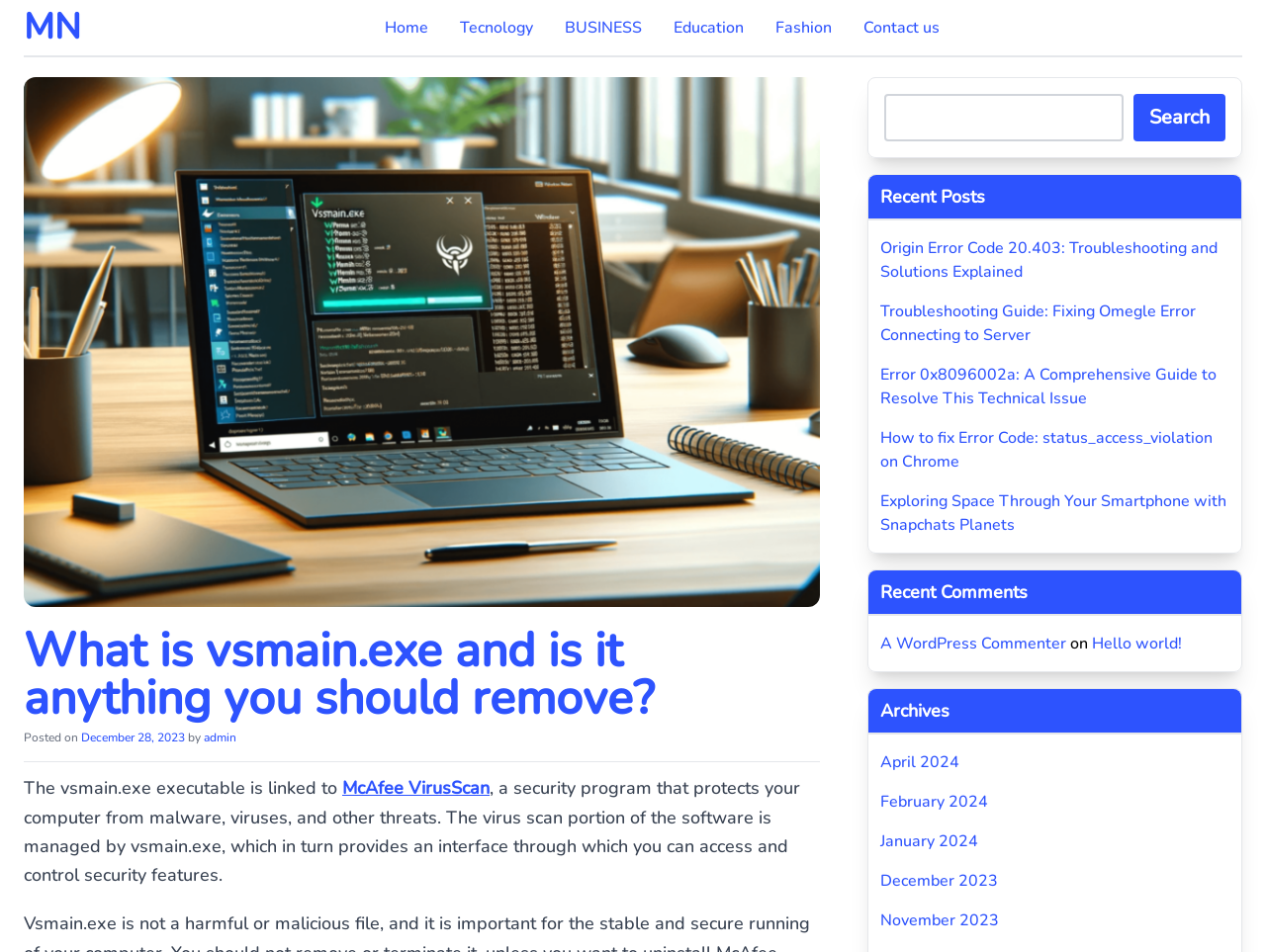Please specify the bounding box coordinates of the element that should be clicked to execute the given instruction: 'Go to the home page'. Ensure the coordinates are four float numbers between 0 and 1, expressed as [left, top, right, bottom].

[0.304, 0.018, 0.338, 0.04]